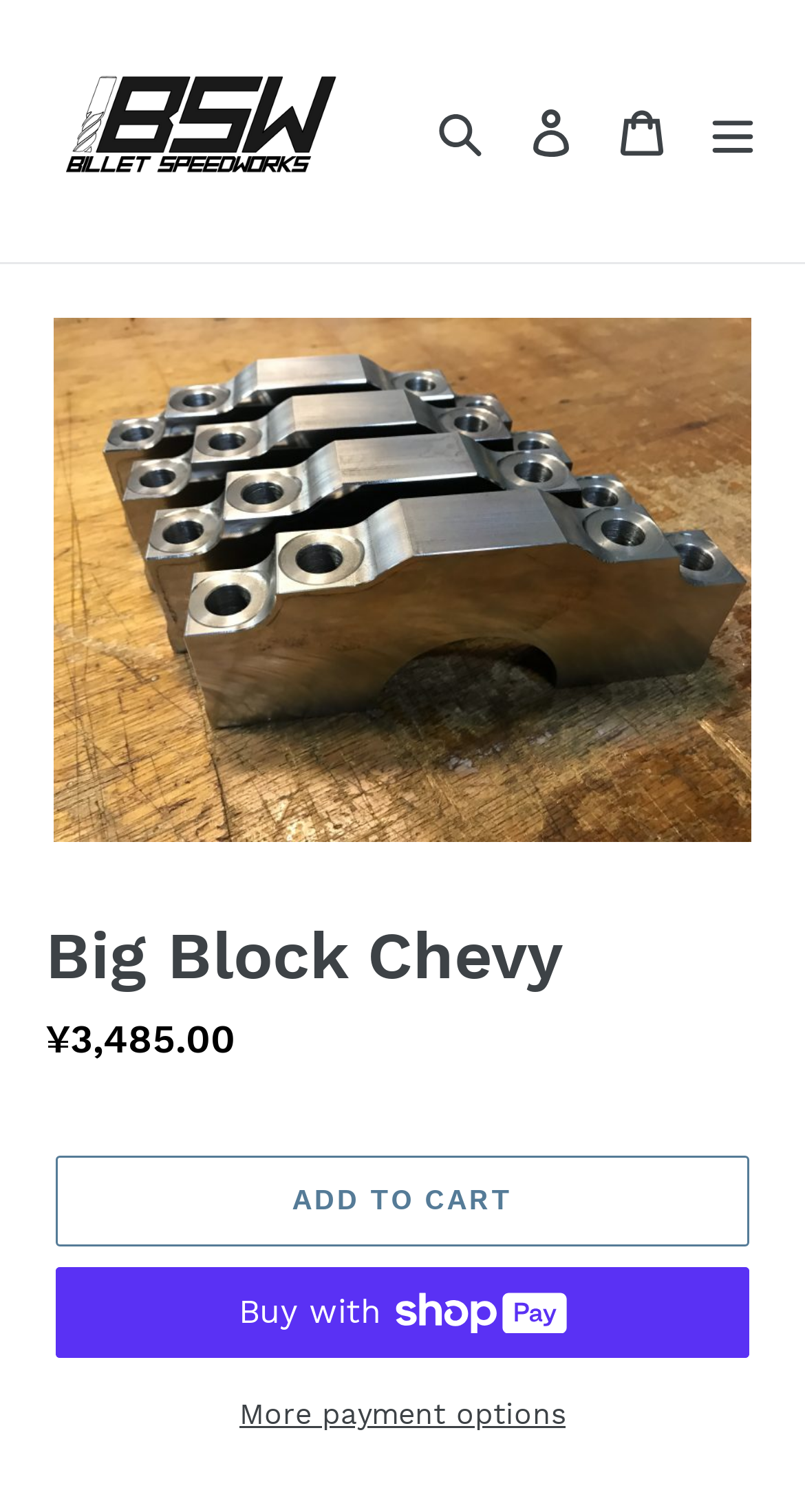Please identify the bounding box coordinates of the area I need to click to accomplish the following instruction: "Add the product to cart".

[0.069, 0.765, 0.931, 0.825]